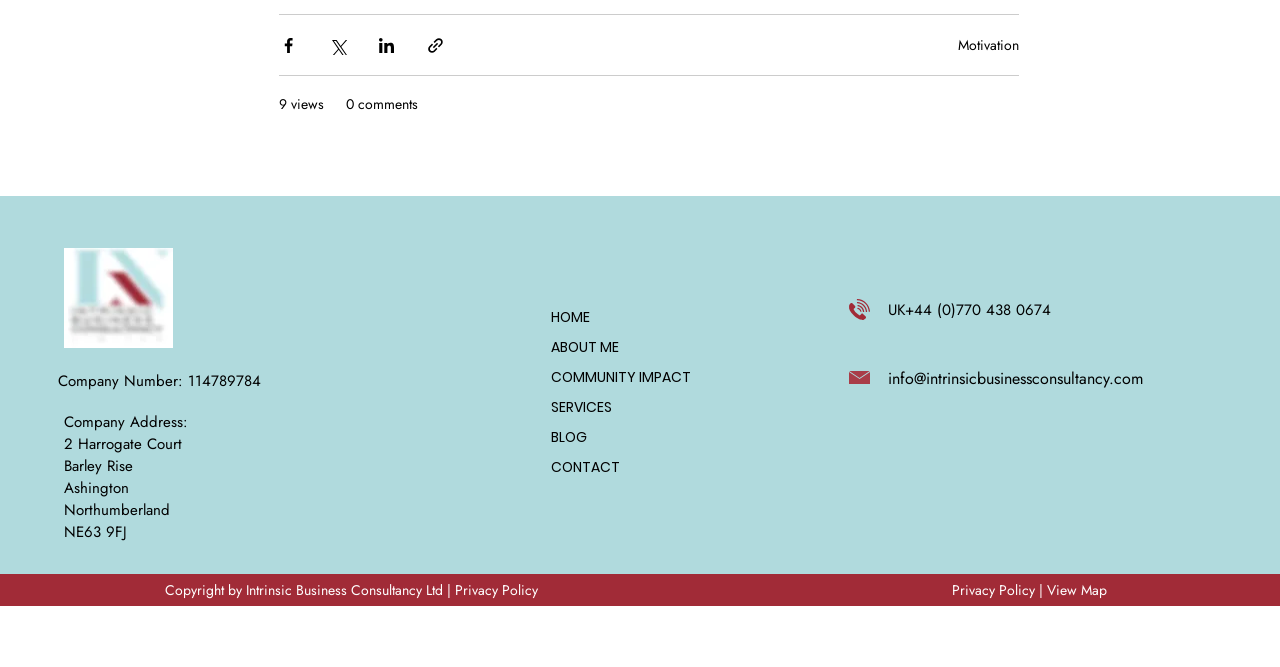Give a one-word or phrase response to the following question: How many views does the current page have?

9 views